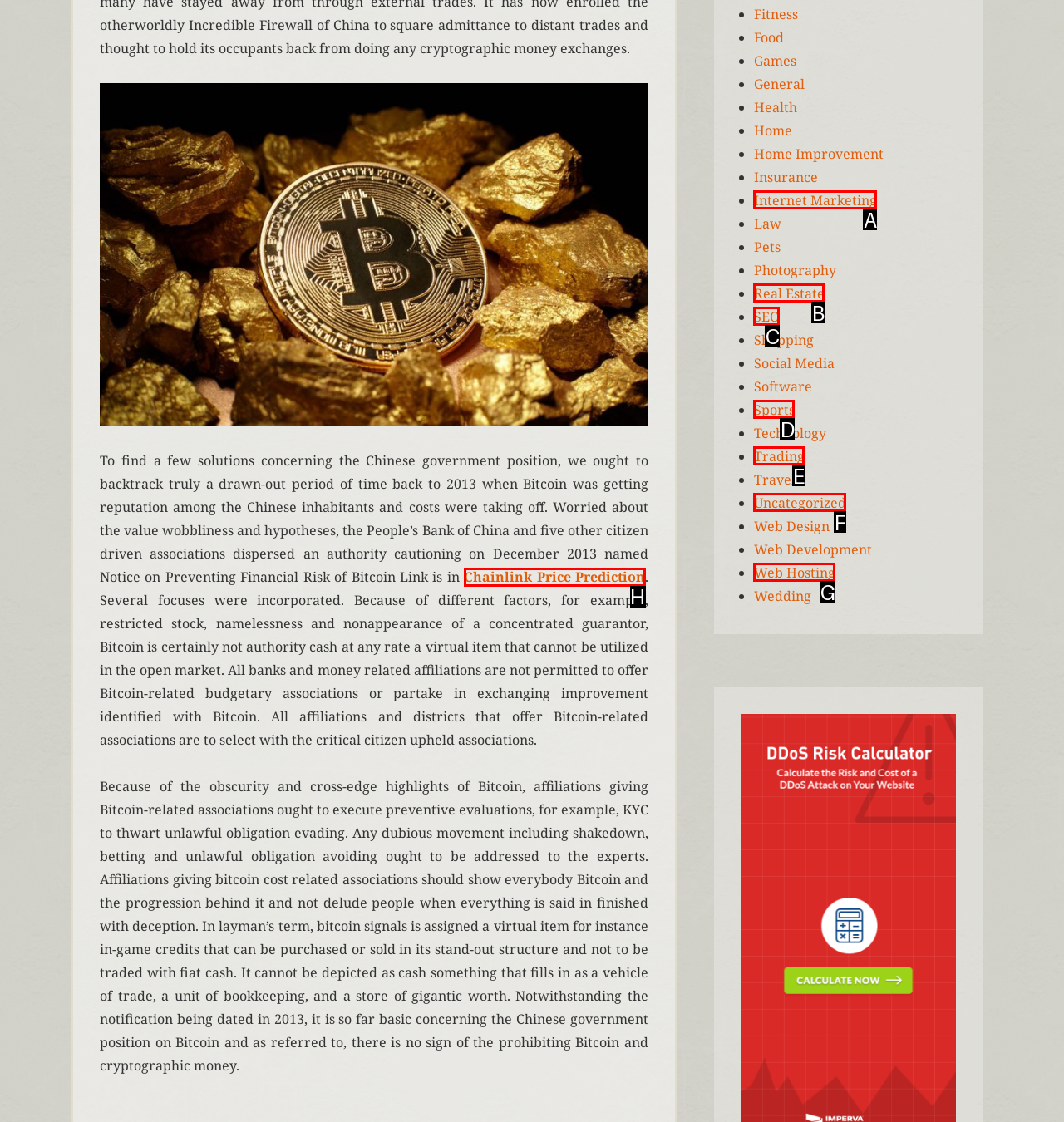Based on the description: Chainlink Price Prediction, identify the matching HTML element. Reply with the letter of the correct option directly.

H